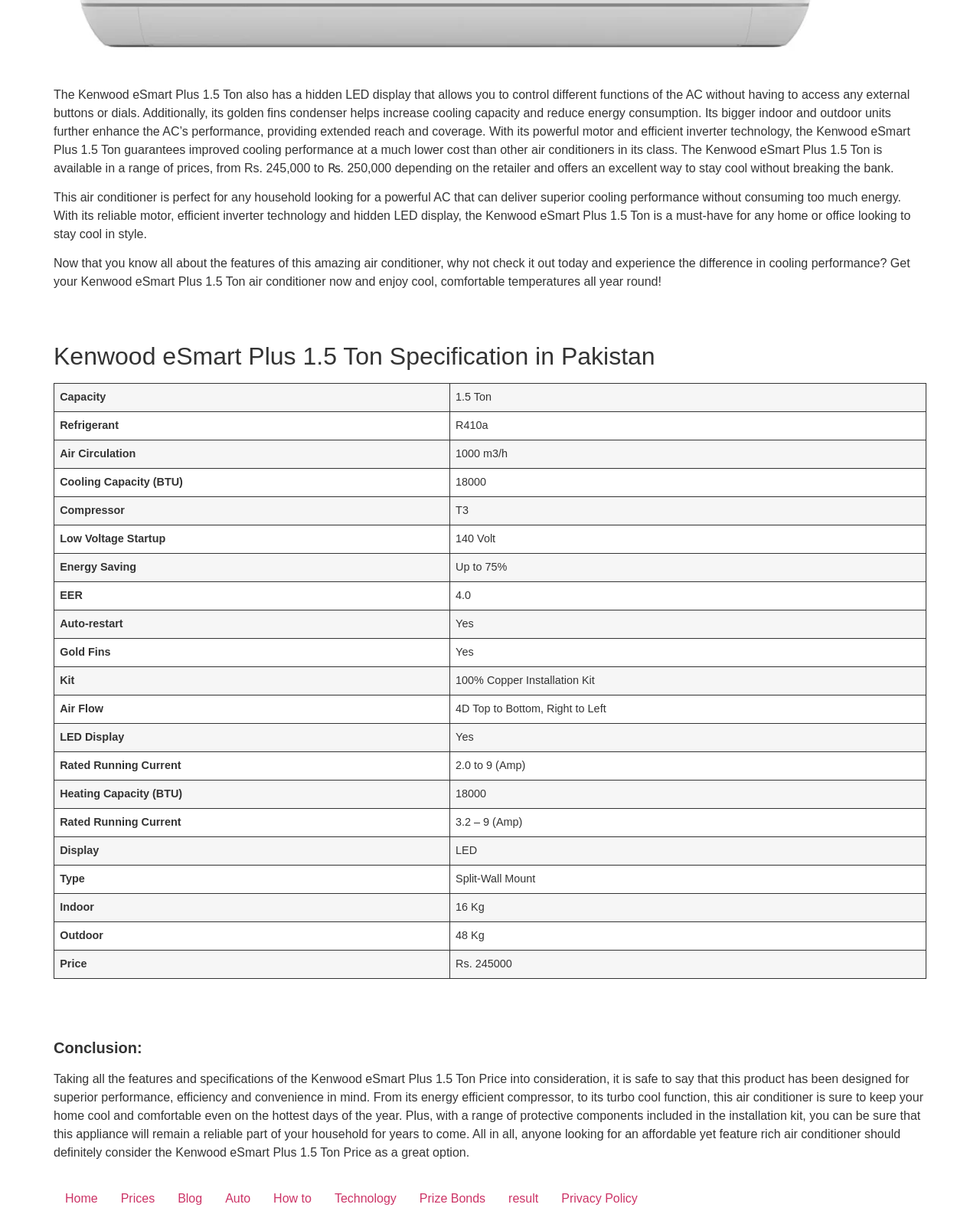Show the bounding box coordinates for the element that needs to be clicked to execute the following instruction: "View Kenwood eSmart Plus 1.5 Ton specifications". Provide the coordinates in the form of four float numbers between 0 and 1, i.e., [left, top, right, bottom].

[0.055, 0.279, 0.945, 0.303]